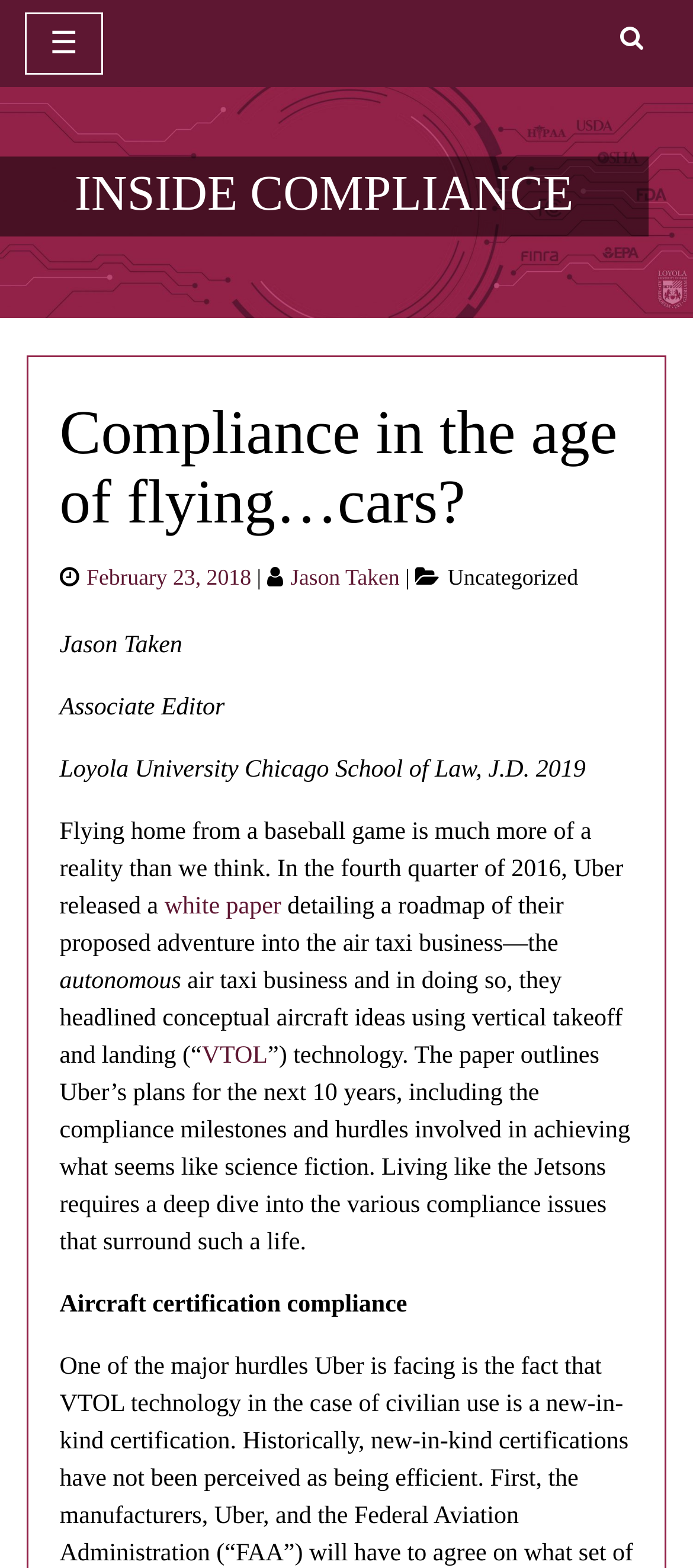Extract the bounding box coordinates of the UI element described by: "VTOL". The coordinates should include four float numbers ranging from 0 to 1, e.g., [left, top, right, bottom].

[0.291, 0.665, 0.386, 0.682]